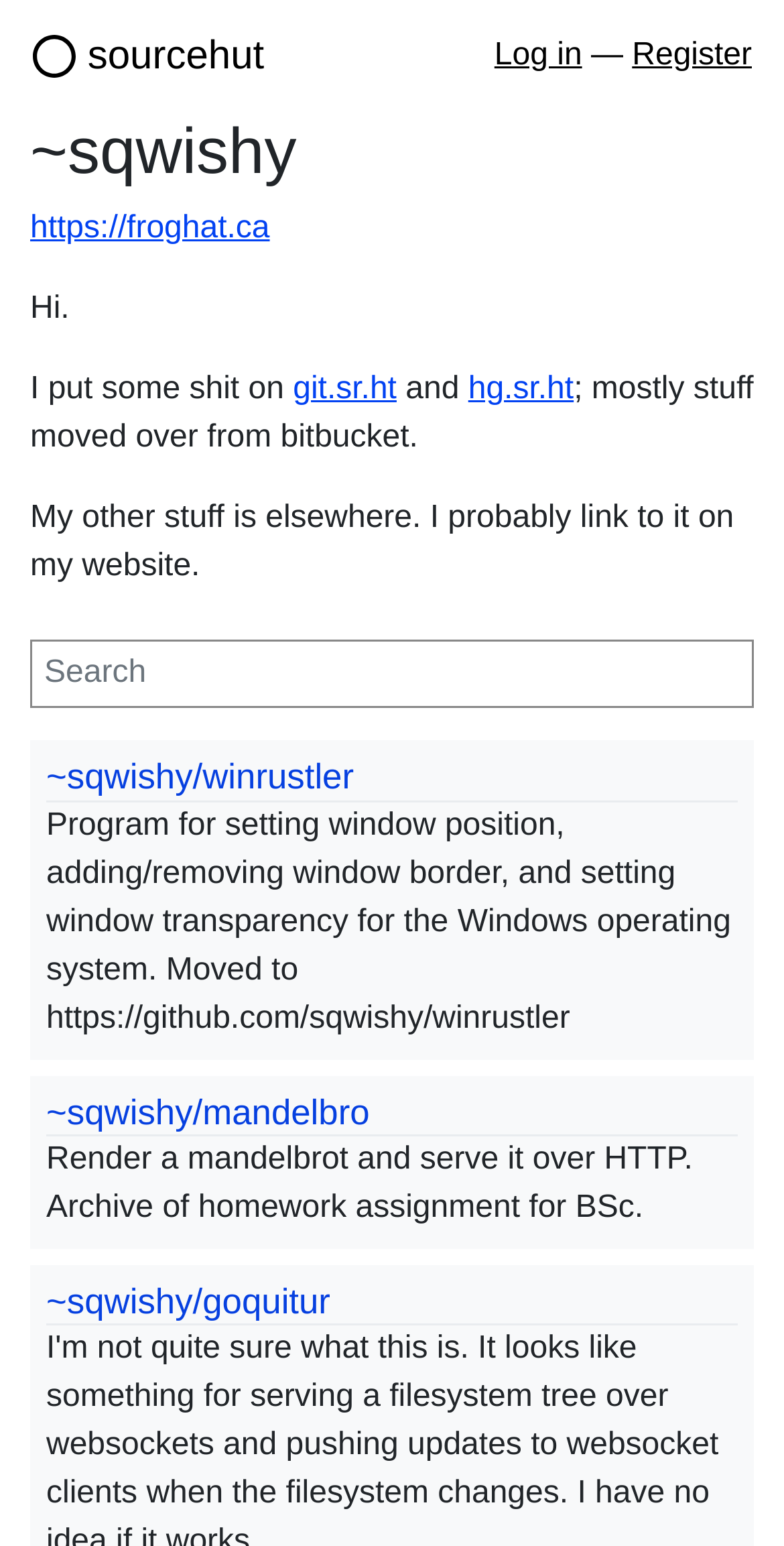Please determine the bounding box coordinates of the element's region to click for the following instruction: "log in".

[0.631, 0.025, 0.742, 0.047]